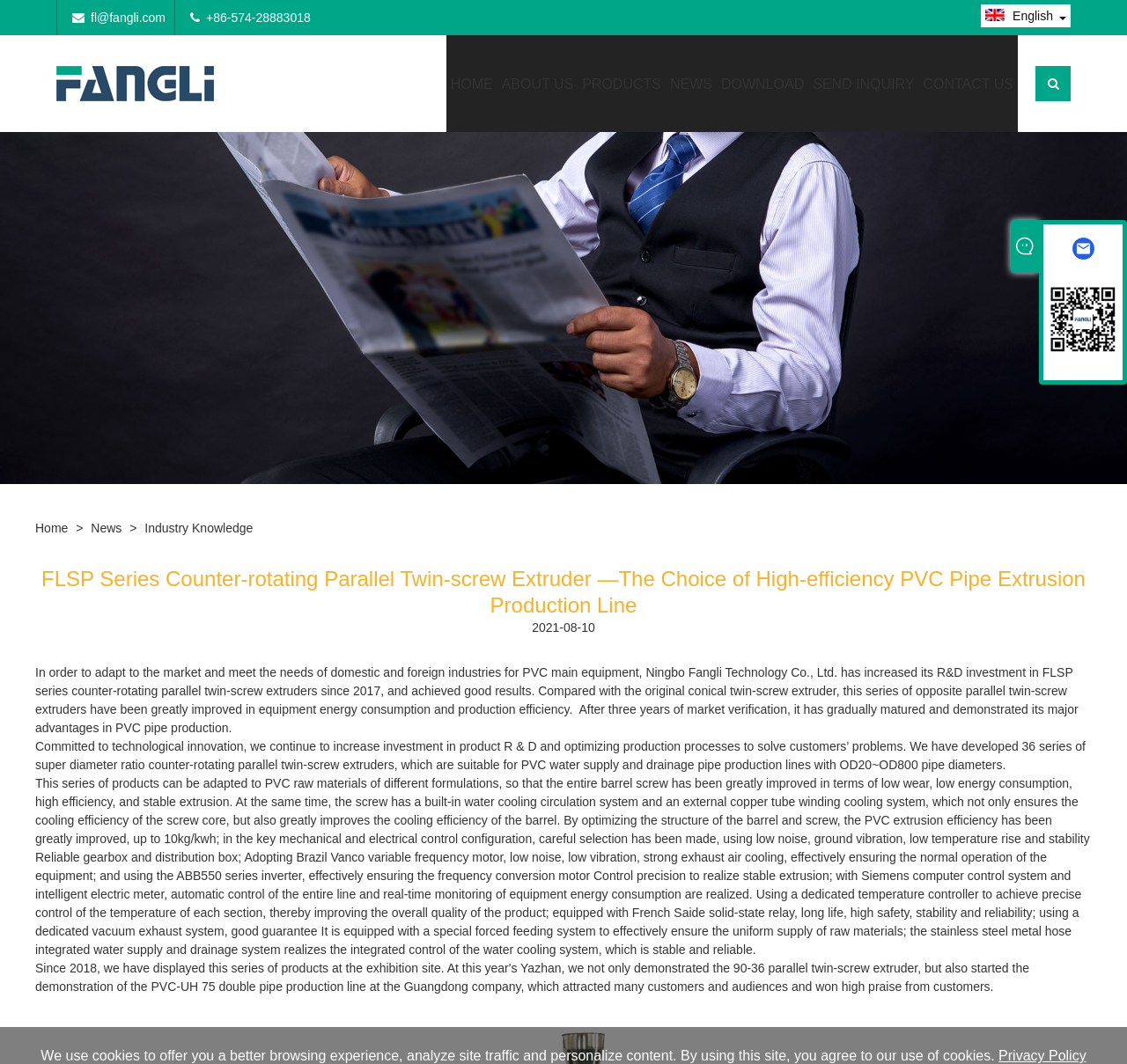What is the main product of the company?
Provide a short answer using one word or a brief phrase based on the image.

FLSP Series Counter-rotating Parallel Twin-screw Extruder